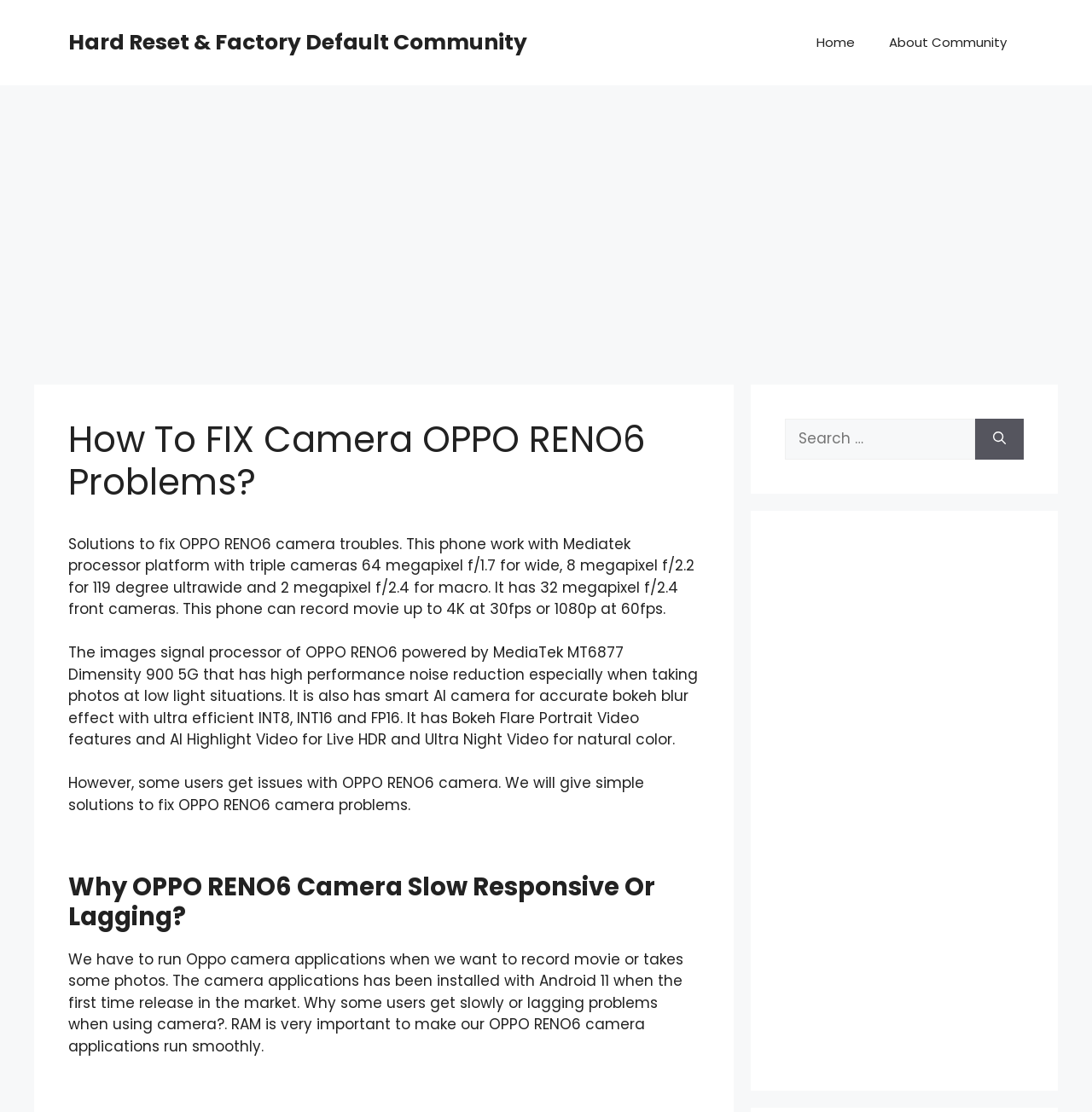What is the processor platform of OPPO RENO6?
Based on the screenshot, answer the question with a single word or phrase.

Mediatek